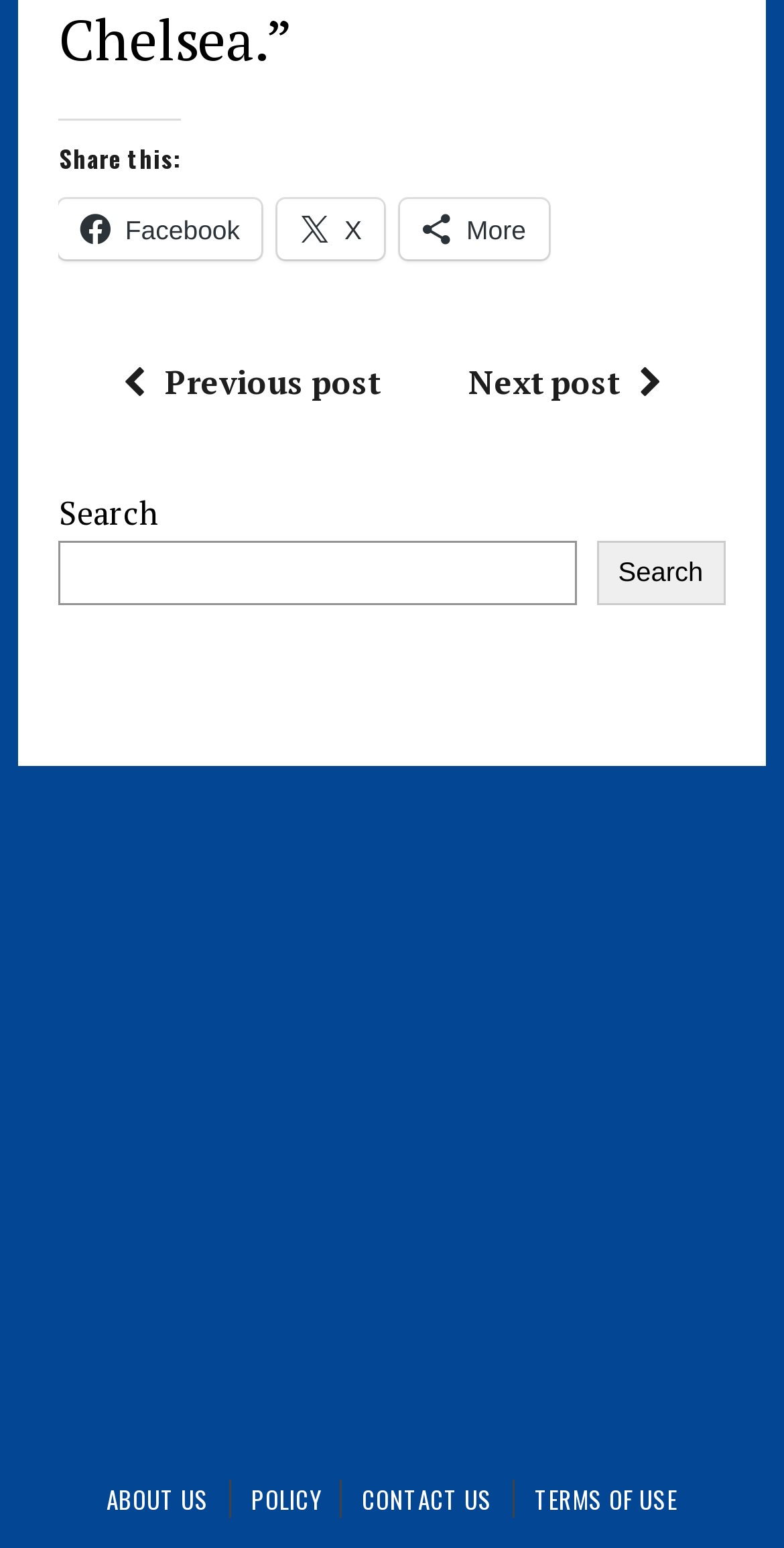Please provide a detailed answer to the question below by examining the image:
How many social media sharing options are available?

The webpage has a 'Share this:' heading followed by three social media links: Facebook, X, and More. Therefore, there are three social media sharing options available.